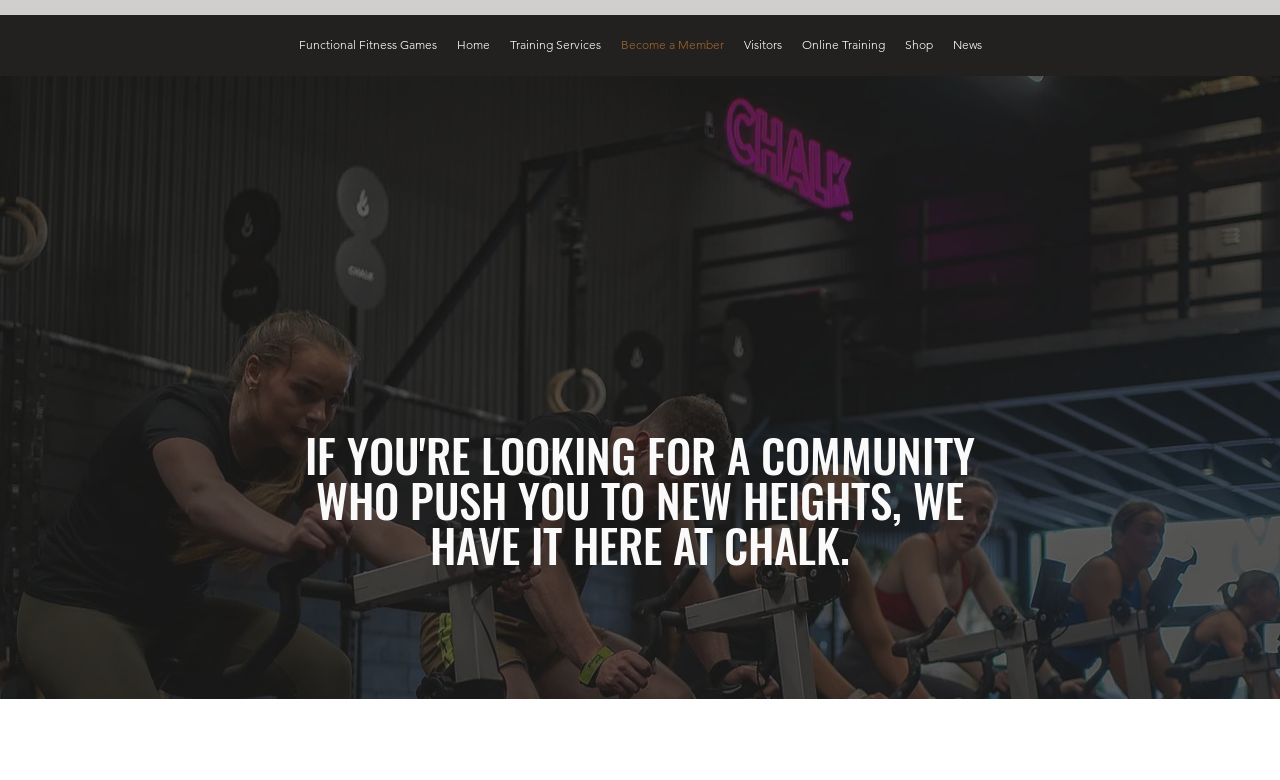Identify the bounding box coordinates of the part that should be clicked to carry out this instruction: "Visit the Shop".

[0.699, 0.038, 0.736, 0.077]